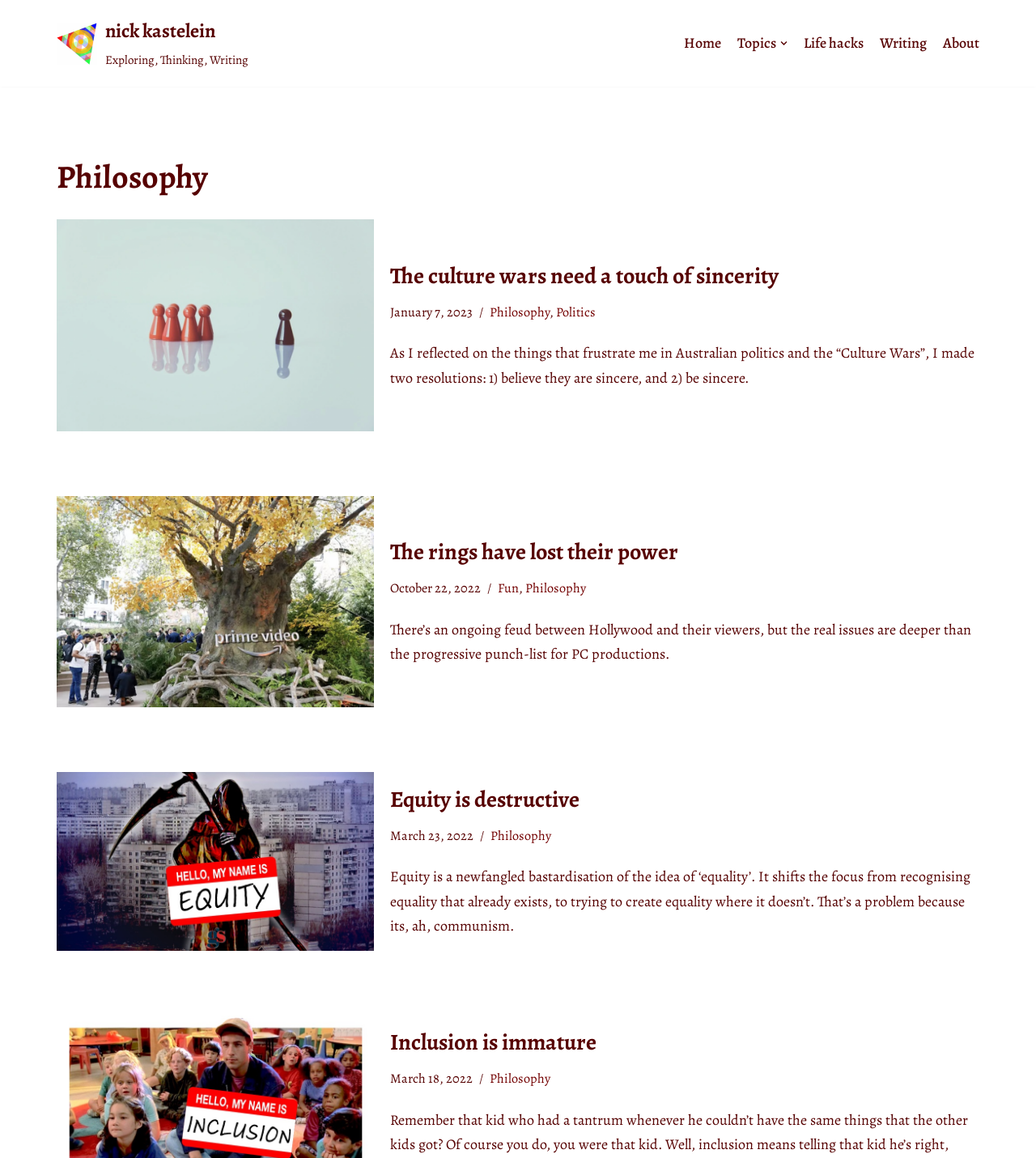Create a detailed description of the webpage's content and layout.

This webpage is about philosophy, with a focus on the author's thoughts and writings. At the top, there is a link to skip to the content, followed by the author's name, "nick kastelein", and a tagline "Exploring, Thinking, Writing". 

To the right of the author's name, there is a primary navigation menu with links to "Home", "Topics", "Life hacks", "Writing", and "About". The "Topics" link has an accompanying image.

Below the navigation menu, there are three articles or blog posts. The first article is titled "The culture wars need a touch of sincerity" and has a link to read more. It also displays the date "January 7, 2023" and has tags "Philosophy" and "Politics". The article's content is a brief reflection on Australian politics and the "Culture Wars".

The second article is titled "The rings have lost their power" and has a link to read more. It also displays the date "October 22, 2022" and has tags "Fun" and "Philosophy". The article's content discusses the feud between Hollywood and its viewers.

The third article is titled "Equity is destructive" and has a link to read more. It also displays the date "March 23, 2022" and has a tag "Philosophy". The article's content critiques the concept of equity. Below this article, there is a heading "Inclusion is immature" with a link to read more, displaying the date "March 18, 2022" and a tag "Philosophy".